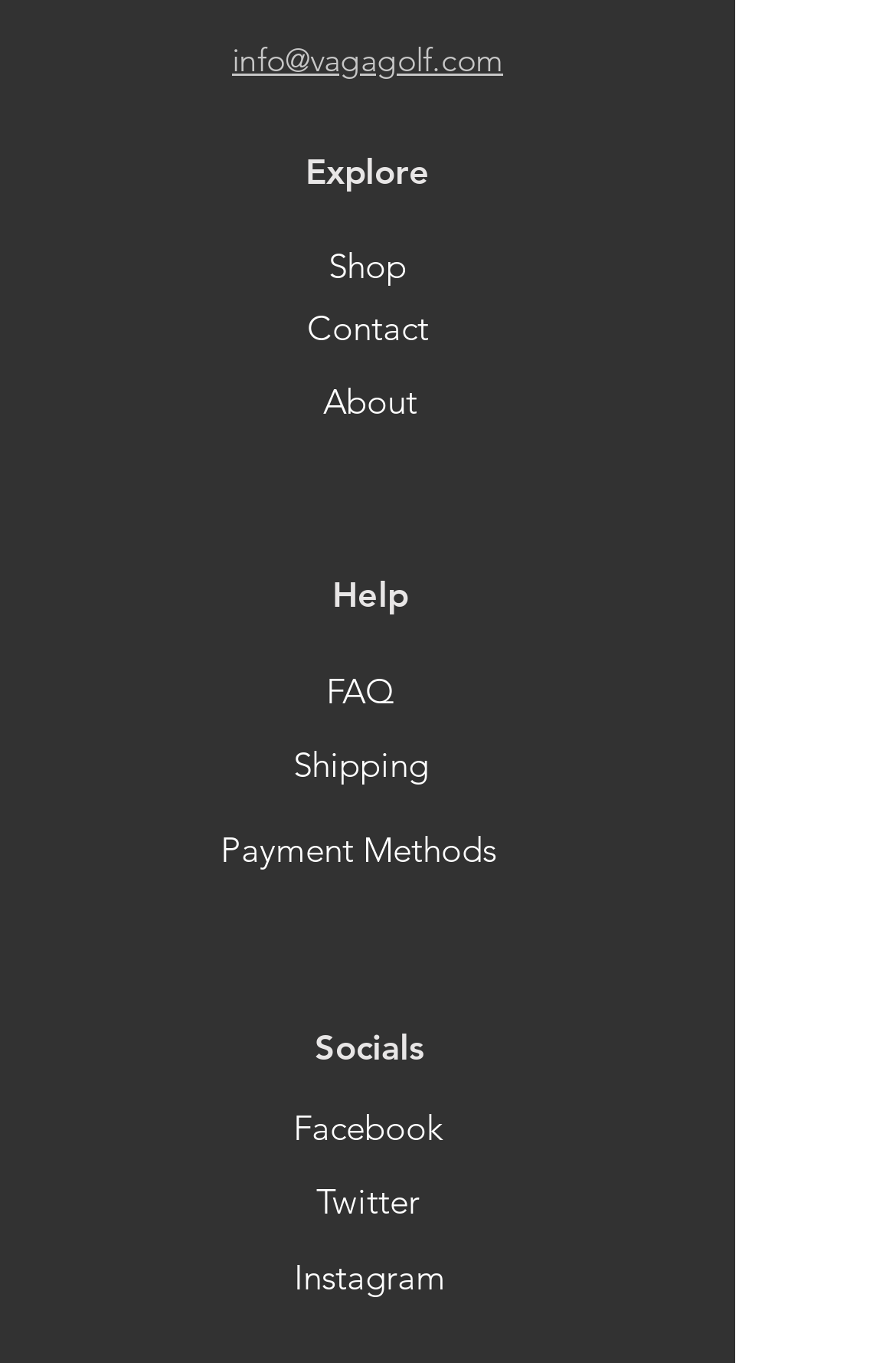How many social media links are there?
Look at the image and respond to the question as thoroughly as possible.

I counted the number of link elements with the text 'Facebook', 'Twitter', and 'Instagram' which are located at the bottom of the page, indicating the social media links.